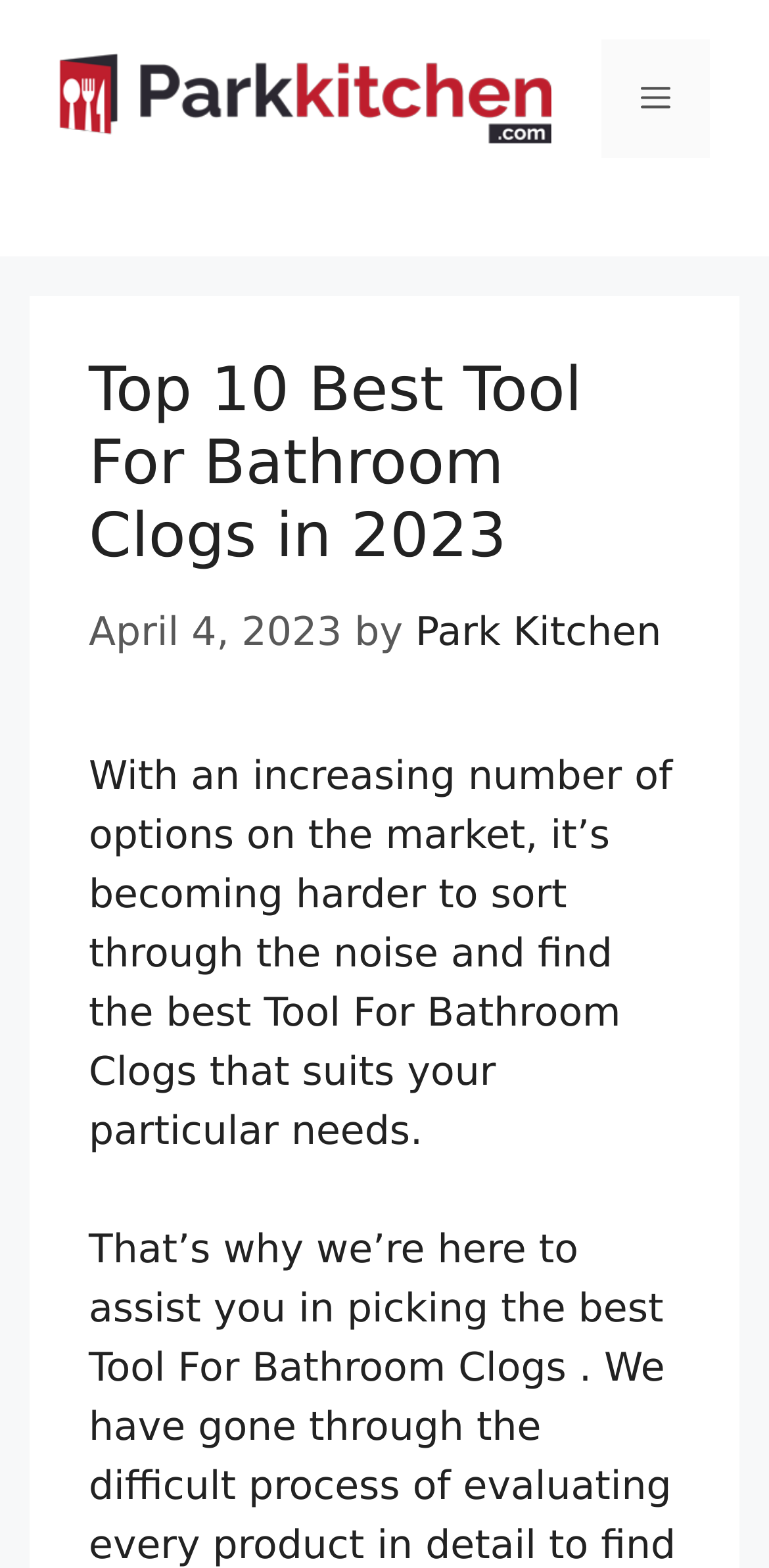Use a single word or phrase to answer the following:
How many authors are mentioned in the article?

One